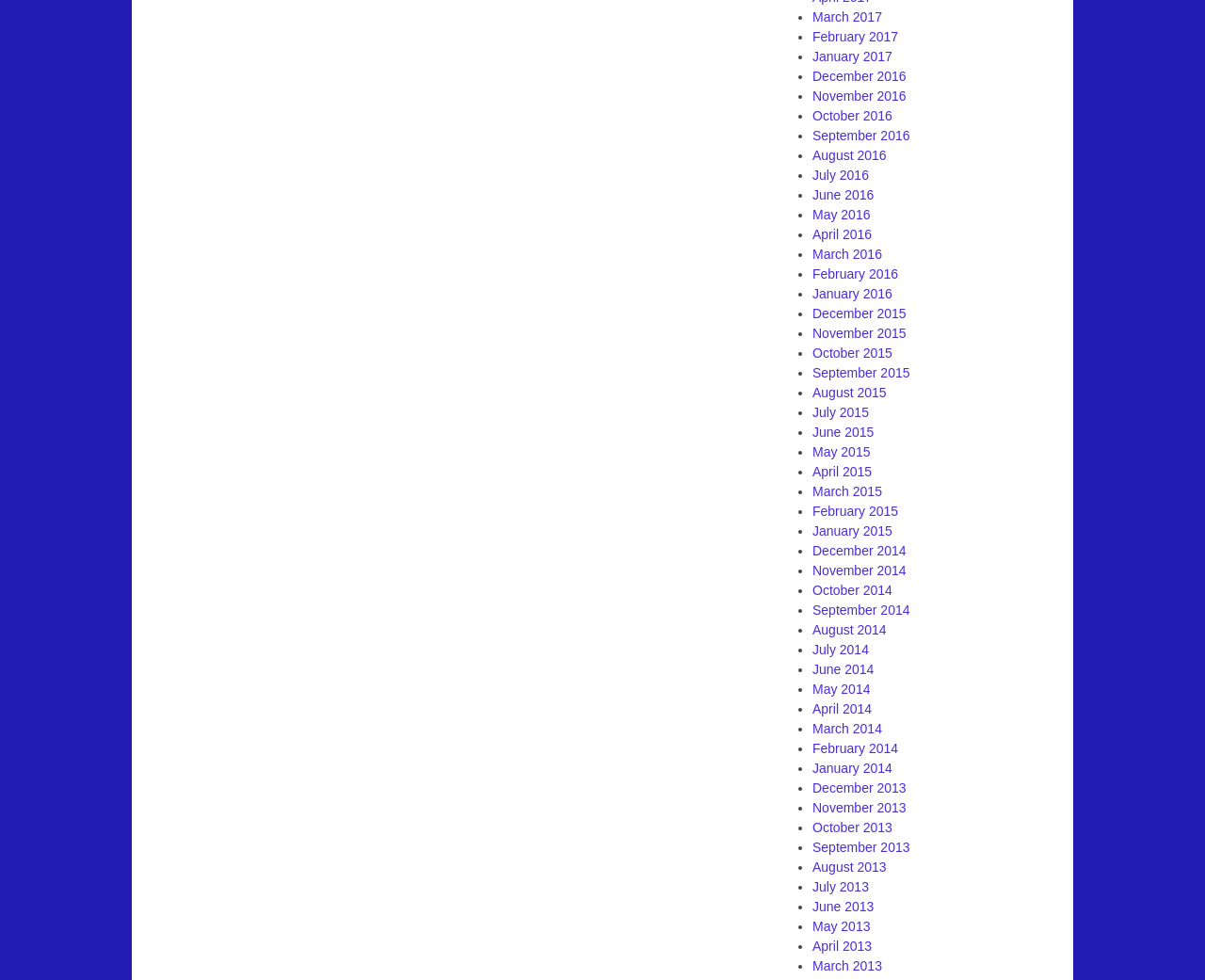Locate the bounding box coordinates of the element I should click to achieve the following instruction: "Access December 2014".

[0.674, 0.554, 0.752, 0.569]